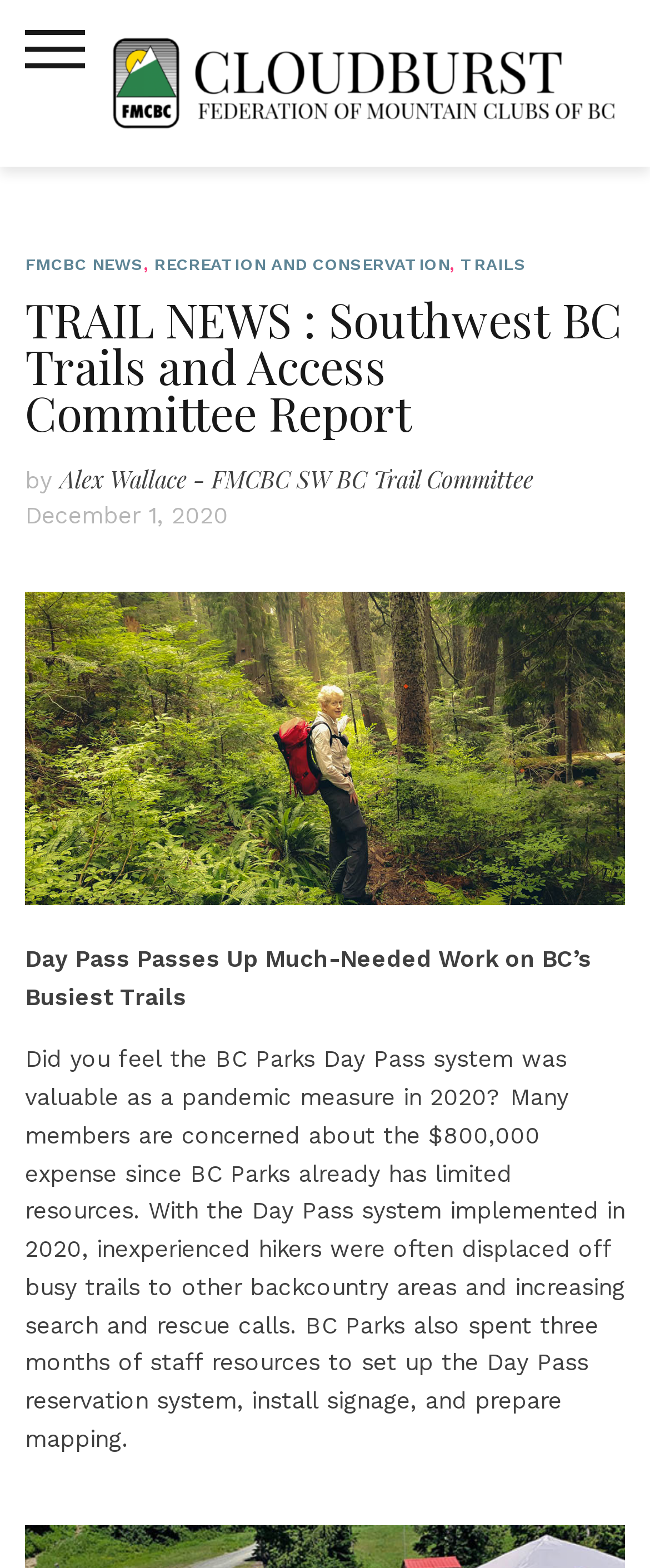Using the description "December 1, 2020January 1, 2021", locate and provide the bounding box of the UI element.

[0.038, 0.319, 0.351, 0.336]